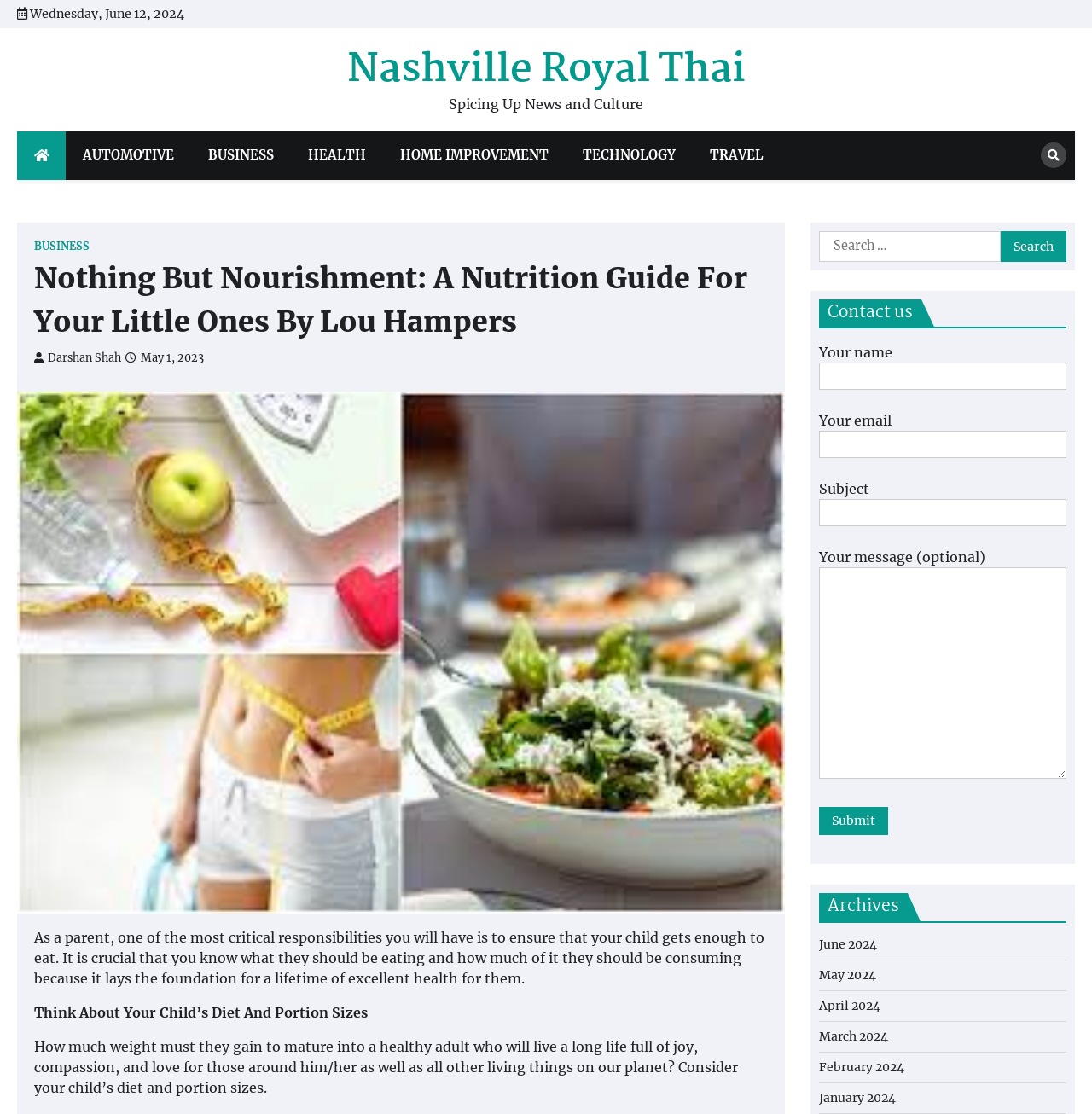Find the bounding box coordinates for the HTML element described in this sentence: "May 1, 2023May 1, 2023". Provide the coordinates as four float numbers between 0 and 1, in the format [left, top, right, bottom].

[0.115, 0.316, 0.187, 0.327]